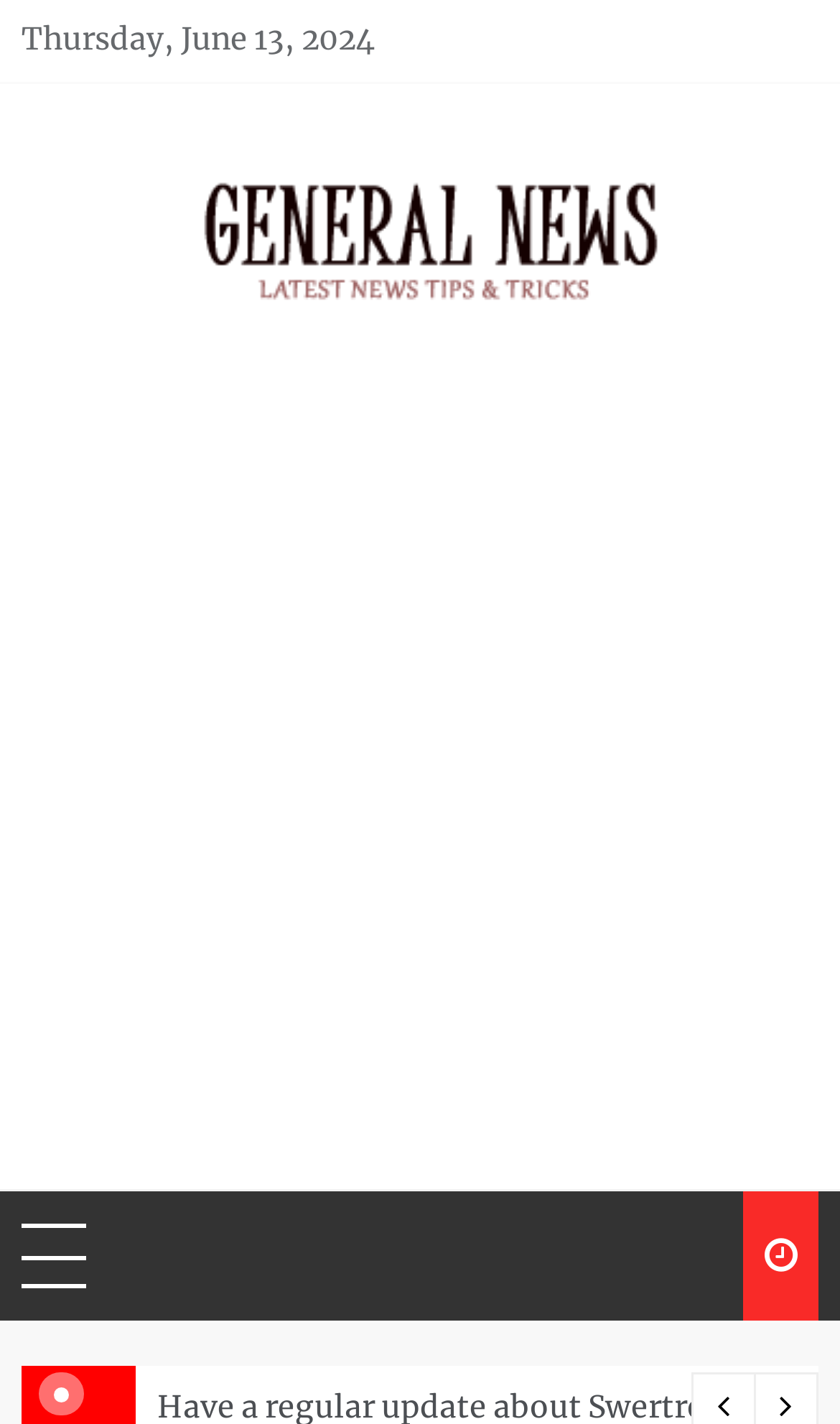Generate a thorough caption that explains the contents of the webpage.

The webpage appears to be a news article or blog post, with a focus on the relationship between spirituality and brain power. At the top left of the page, there is a date displayed, "Thursday, June 13, 2024". Below the date, there is a link labeled "General News" with an accompanying image, which takes up a significant portion of the top section of the page. 

To the right of the date, there is a heading also labeled "General News", which contains a link with the same label. Below this heading, there is a static text element displaying the phrase "Latest Tips & Tricks". 

The main content of the page is contained within an iframe, which takes up most of the page's real estate, spanning from the top to the bottom. This iframe is labeled as an "Advertisement". 

At the bottom left of the page, there is a button with no label, and at the bottom right, there is another button with a icon represented by the Unicode character "\uf017", which resembles a search or magnifying glass icon.